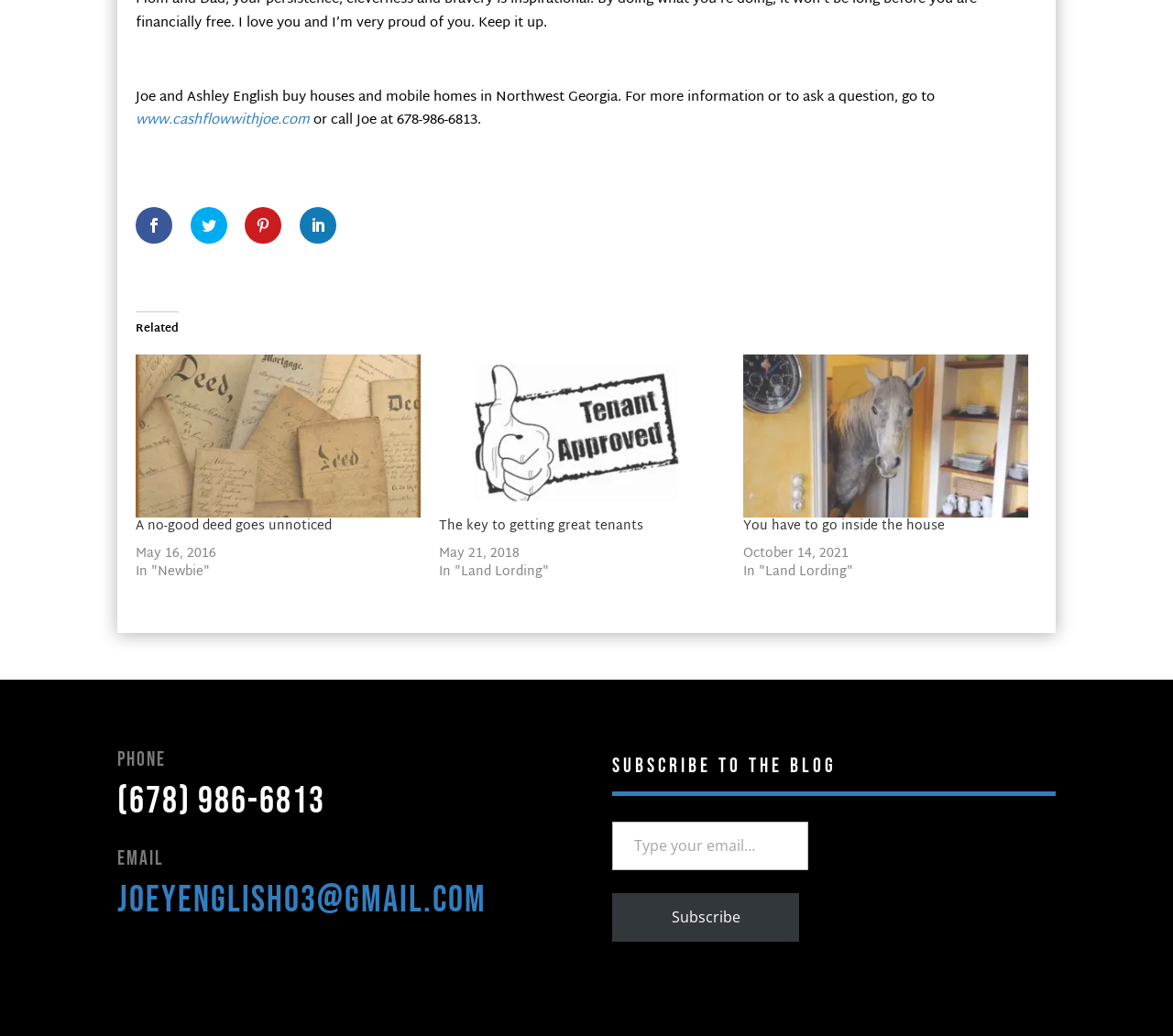Provide a single word or phrase answer to the question: 
What is the purpose of the website?

Buying houses and mobile homes